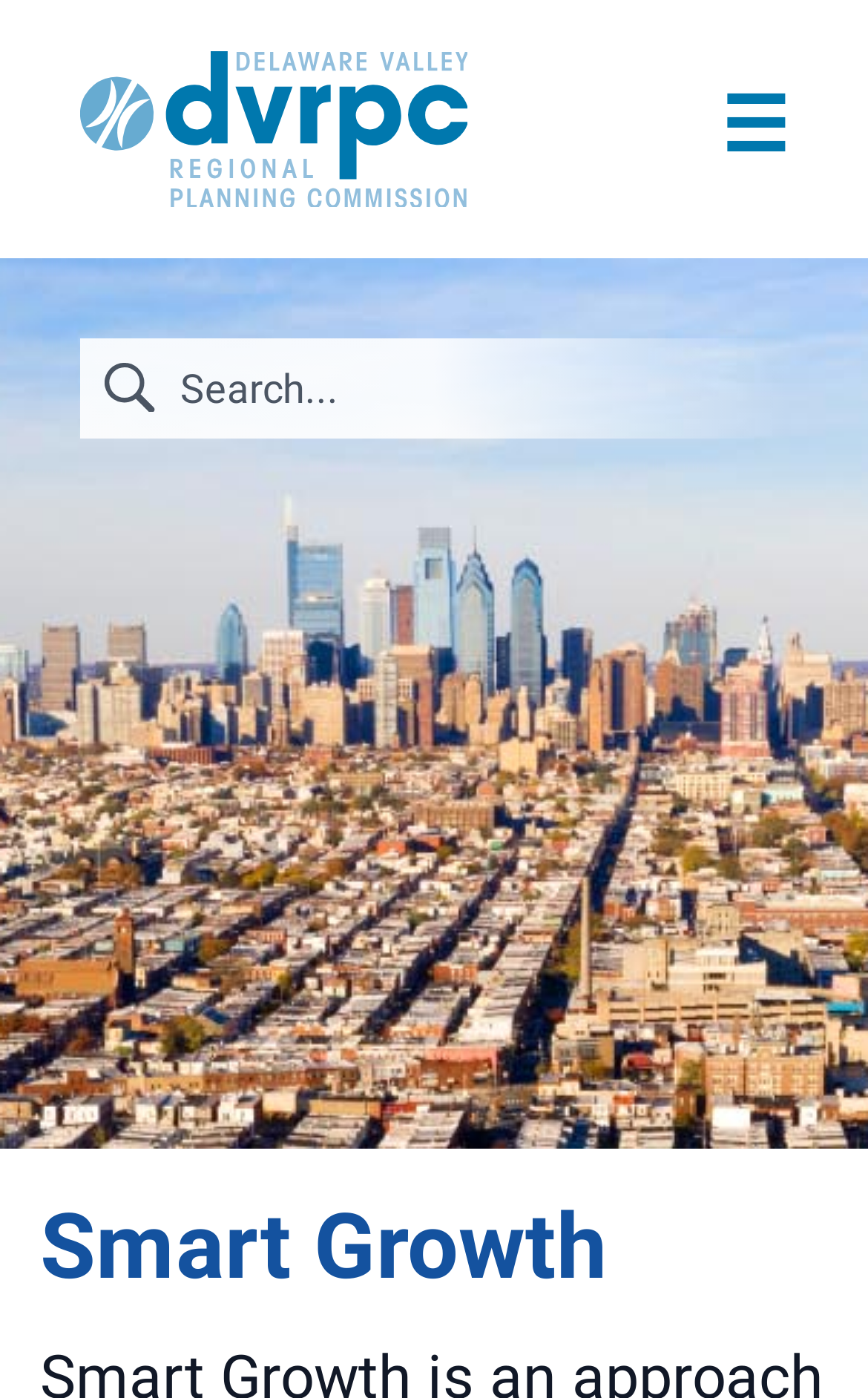Determine the coordinates of the bounding box that should be clicked to complete the instruction: "View Long-Range Plan & TIP". The coordinates should be represented by four float numbers between 0 and 1: [left, top, right, bottom].

[0.092, 0.339, 0.697, 0.373]